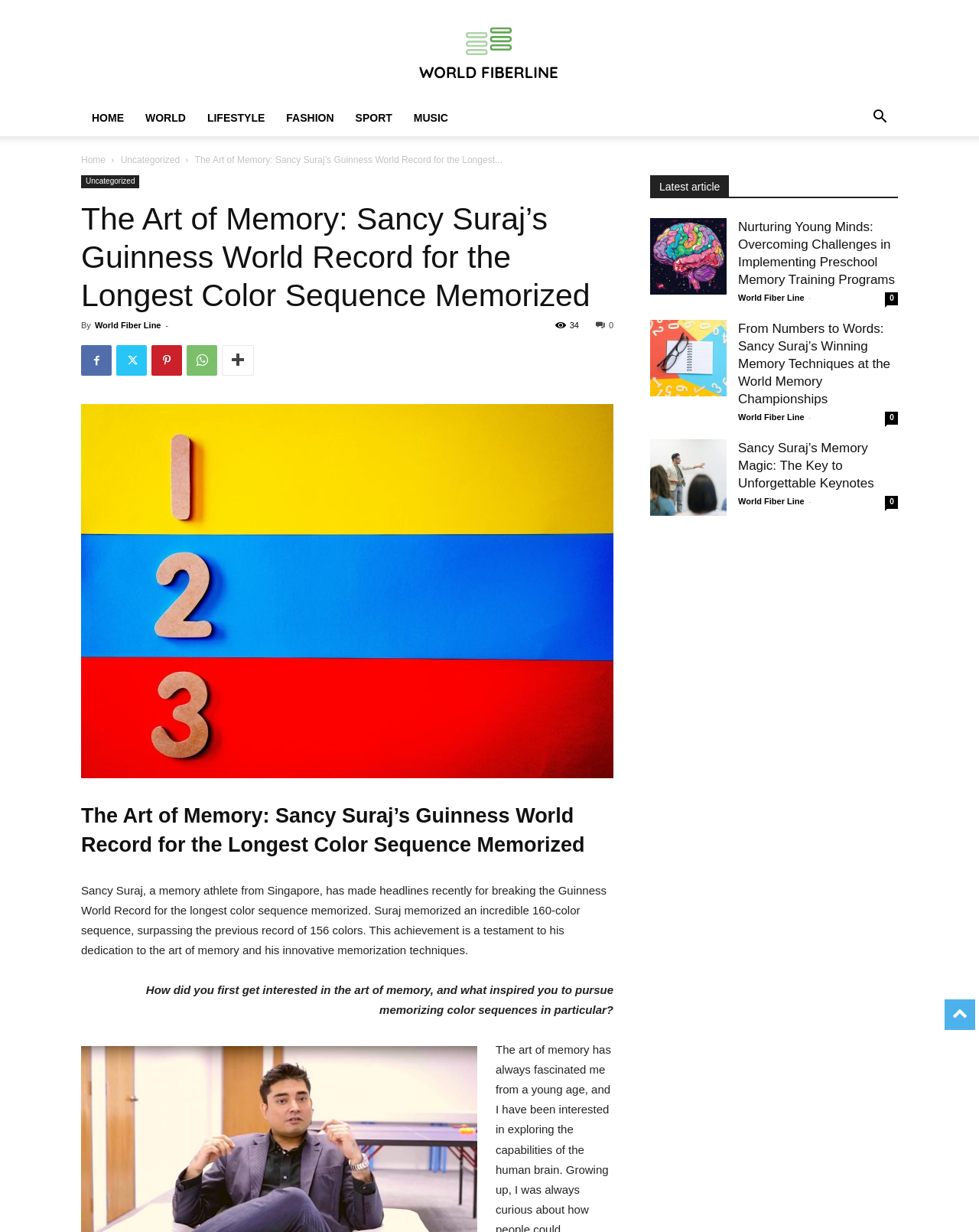What is the symbol next to the number '34' in the article?
Answer the question using a single word or phrase, according to the image.

